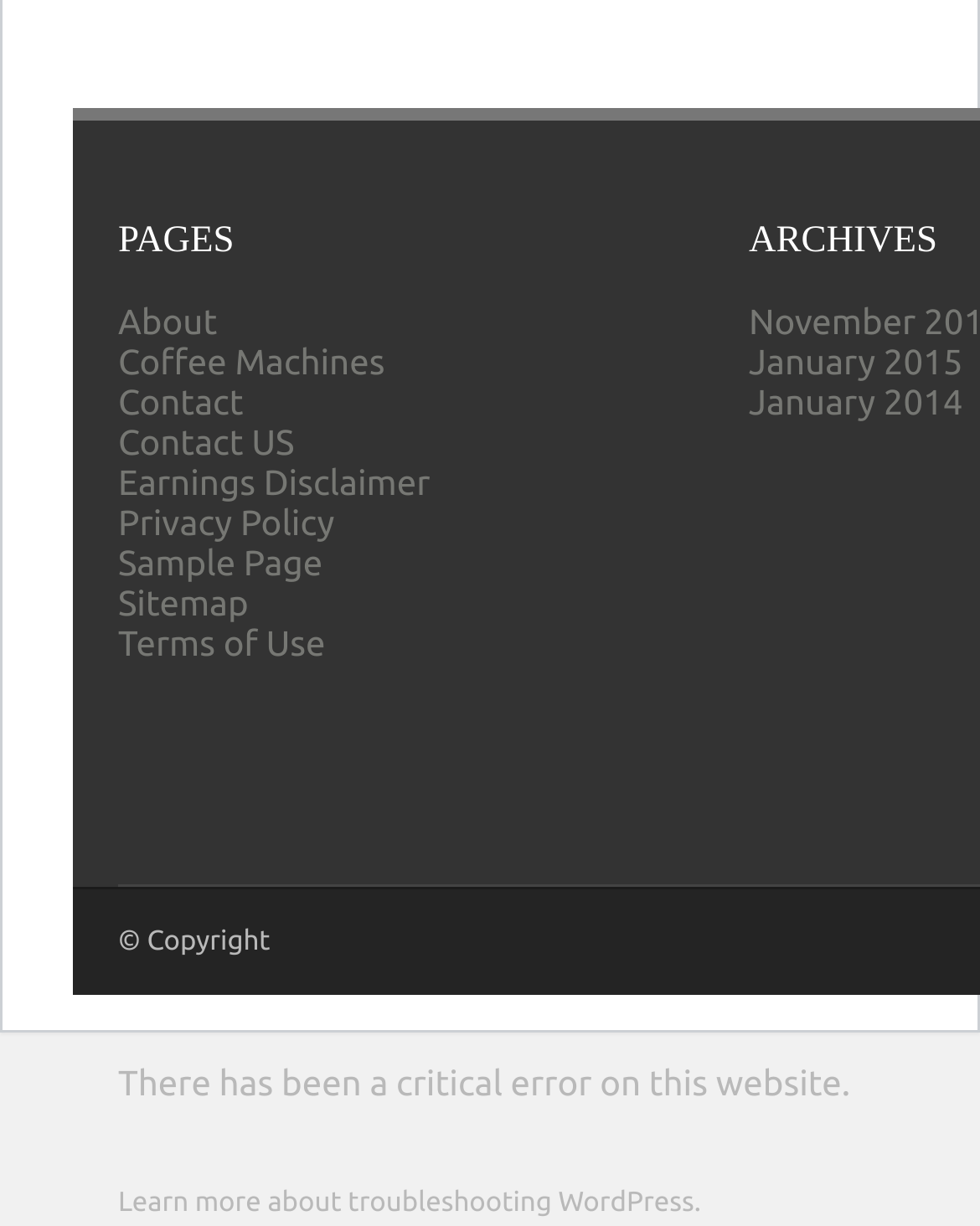Please specify the bounding box coordinates of the region to click in order to perform the following instruction: "go to About page".

[0.121, 0.246, 0.222, 0.279]